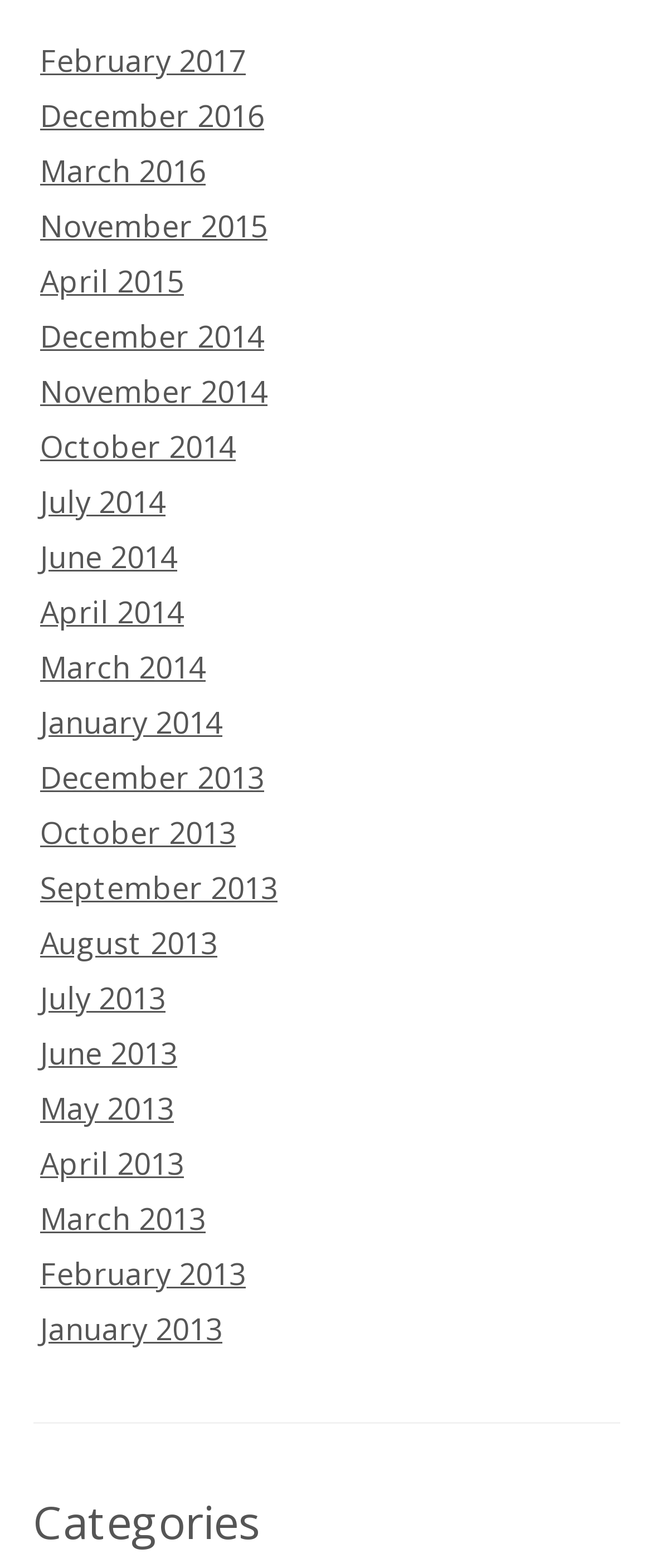Show the bounding box coordinates of the region that should be clicked to follow the instruction: "view Categories."

[0.05, 0.951, 0.95, 0.99]